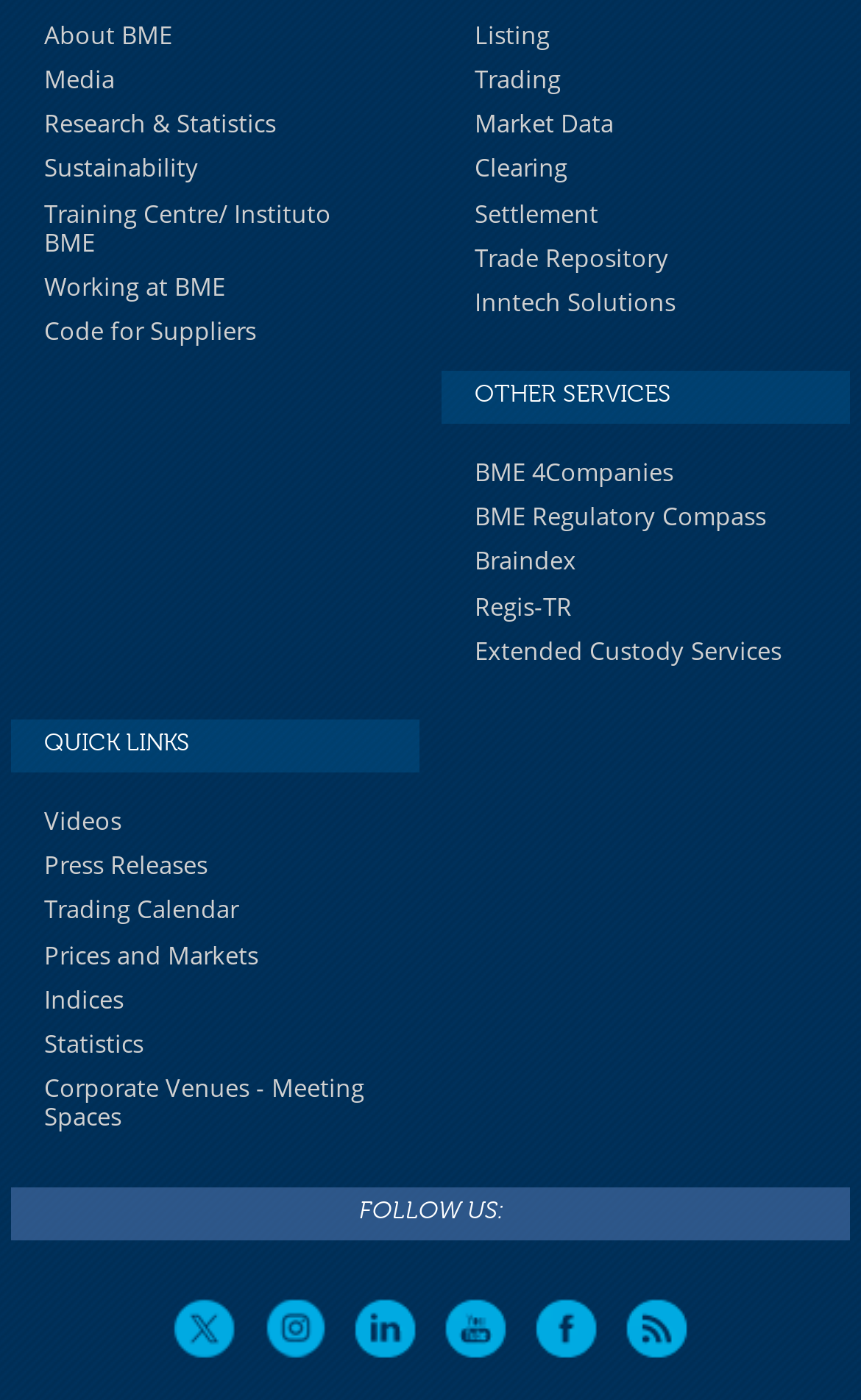Please identify the bounding box coordinates of the area that needs to be clicked to fulfill the following instruction: "read about Waterstones Children’s Laureate."

None